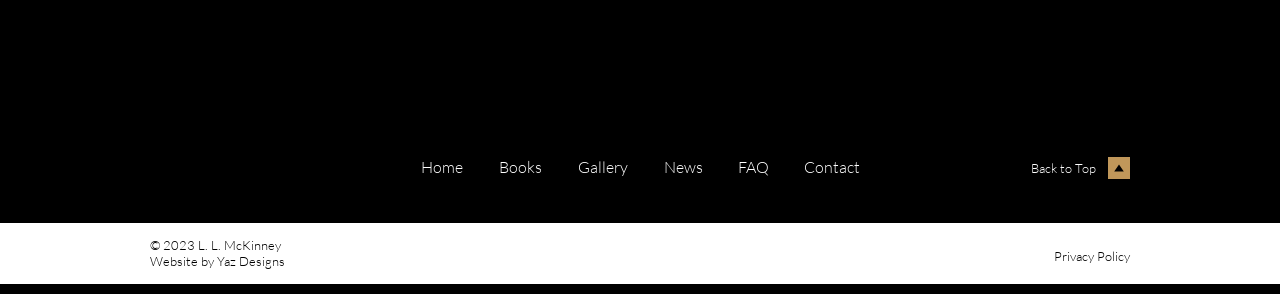Determine the bounding box for the UI element as described: "Website by Yaz Designs". The coordinates should be represented as four float numbers between 0 and 1, formatted as [left, top, right, bottom].

[0.117, 0.861, 0.223, 0.915]